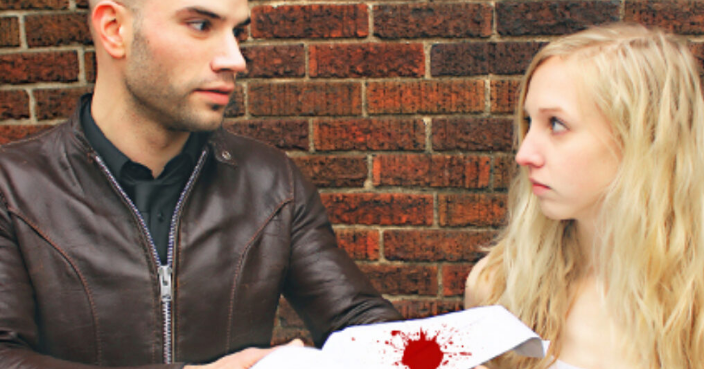Describe all significant details and elements found in the image.

In a gripping moment captured in this striking image, a man in a dark leather jacket faces a woman with long, wavy blonde hair. The scene unfolds against a textured brick wall, adding to the tension of the moment. The man, with an intense expression, extends a piece of paper toward the woman, who looks at him with a mix of curiosity and shock. The paper is stained with a conspicuous splash of red, suggesting a dramatic and possibly sinister narrative. This evocative visual hints at themes of suspense and intrigue, making it a compelling representation of a story that promises emotional depth and unexpected twists.